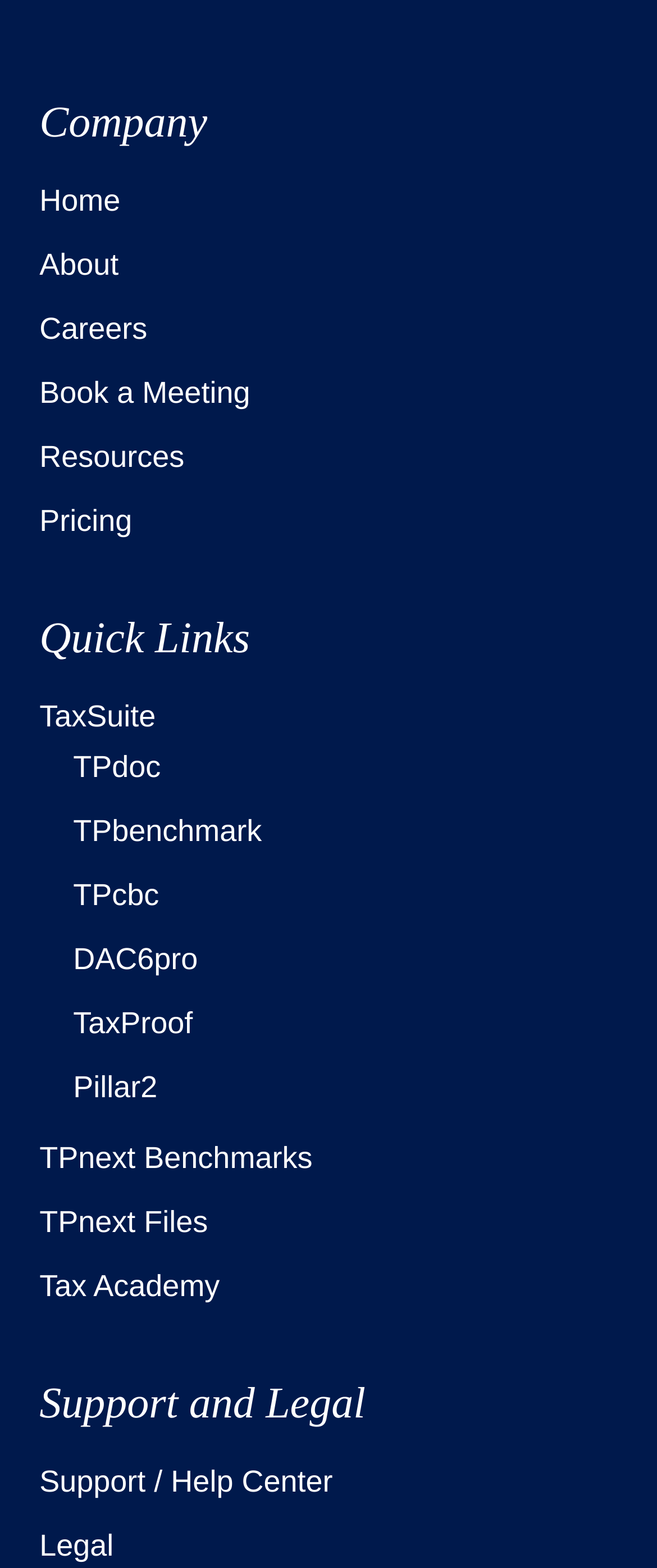Bounding box coordinates are specified in the format (top-left x, top-left y, bottom-right x, bottom-right y). All values are floating point numbers bounded between 0 and 1. Please provide the bounding box coordinate of the region this sentence describes: TPcbc

[0.111, 0.554, 0.94, 0.587]